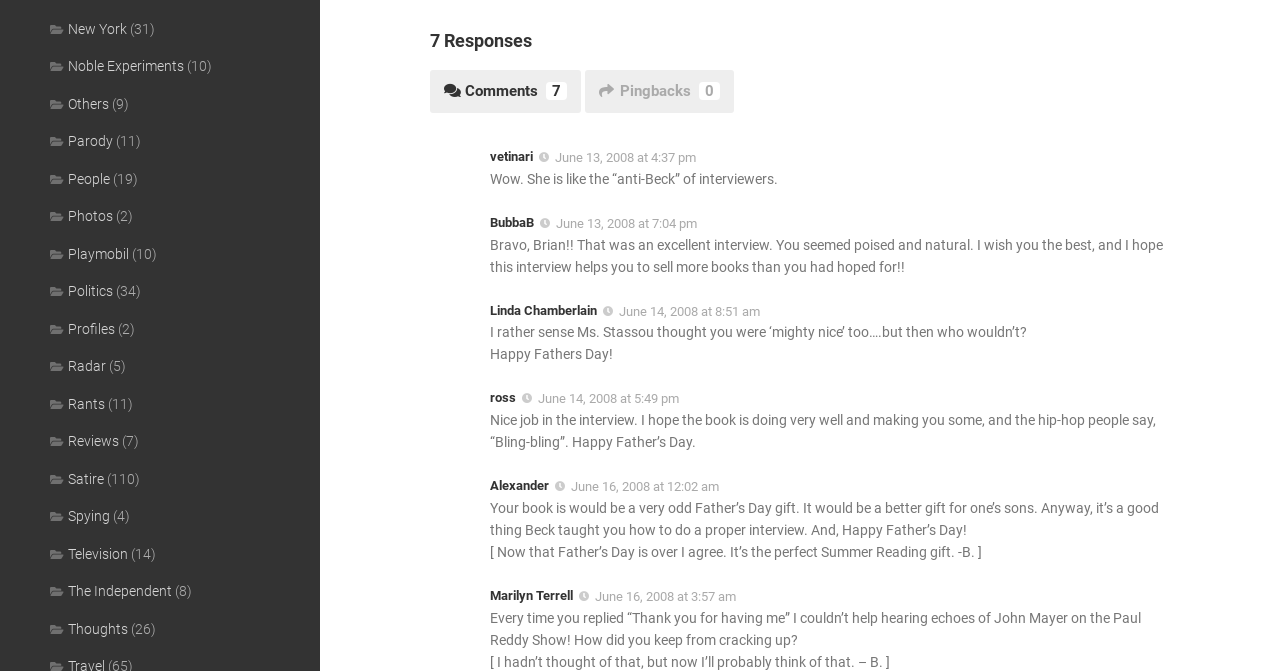Mark the bounding box of the element that matches the following description: "Playmobil".

[0.039, 0.366, 0.101, 0.39]